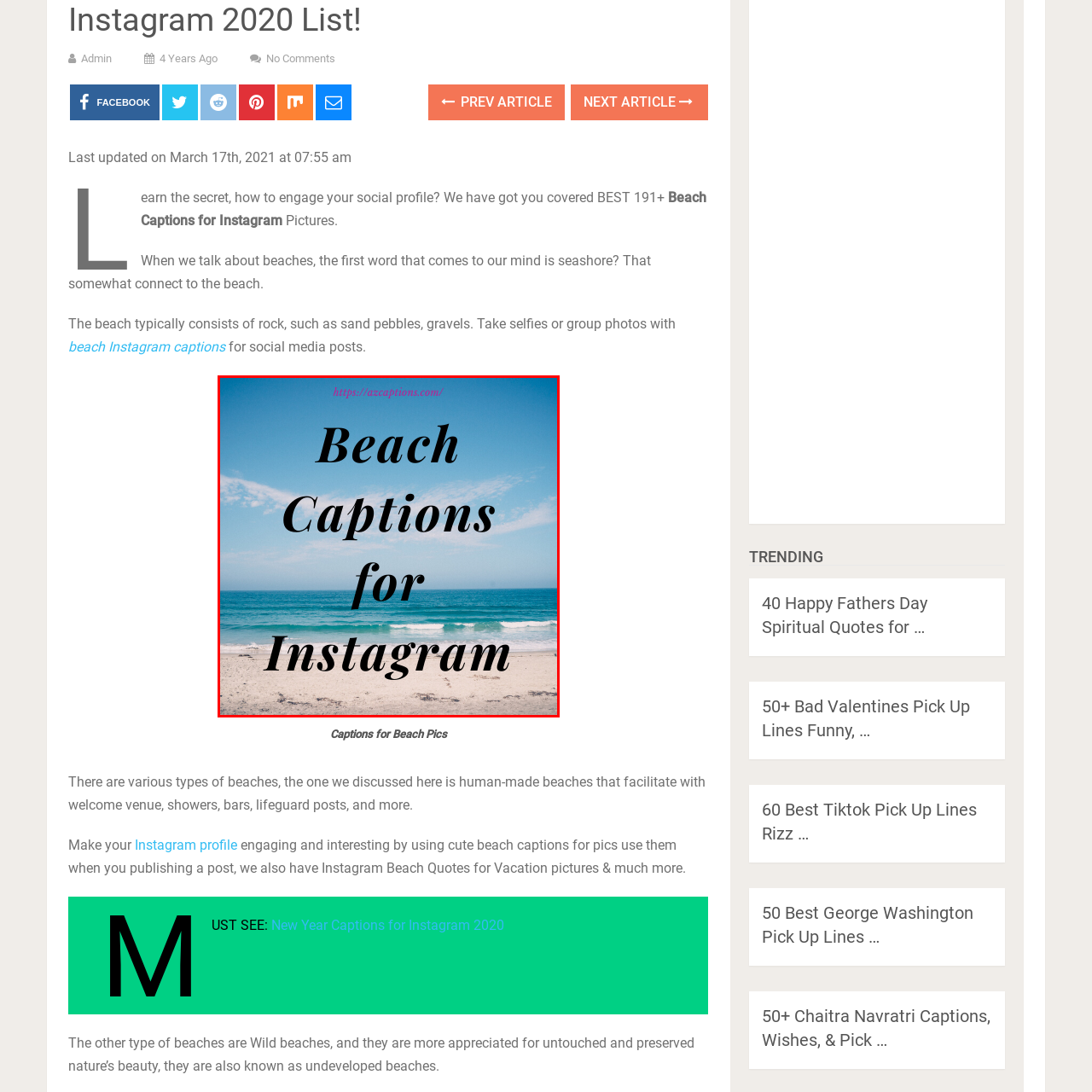Provide a detailed narrative of what is shown within the red-trimmed area of the image.

The image features a serene beach scene showcasing a vast expanse of turquoise water meeting a sandy shore under a clear blue sky, evoking a sense of tranquility and warmth. Overlaying this picturesque backdrop are the words "Beach Captions for Instagram," styled in an elegant, bold font. This visual encapsulates the joyful essence of summertime and serves as inspiration for individuals seeking ideal captions for their beach-related posts on social media. It promotes creative expression, encouraging users to share their memorable experiences by capturing the beautiful moments spent at the beach.